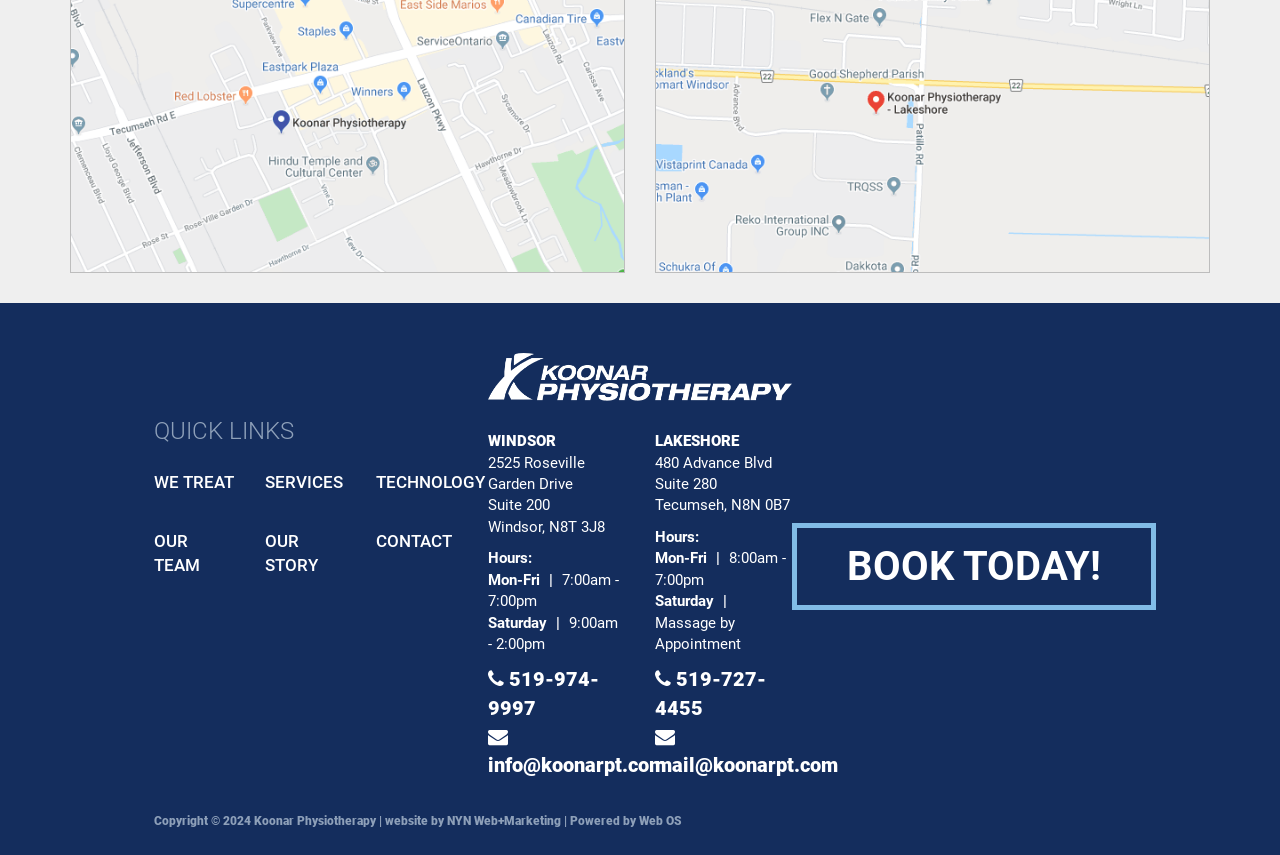Who designed the website for Koonar Physiotherapy?
Refer to the image and provide a one-word or short phrase answer.

NYN Web+Marketing